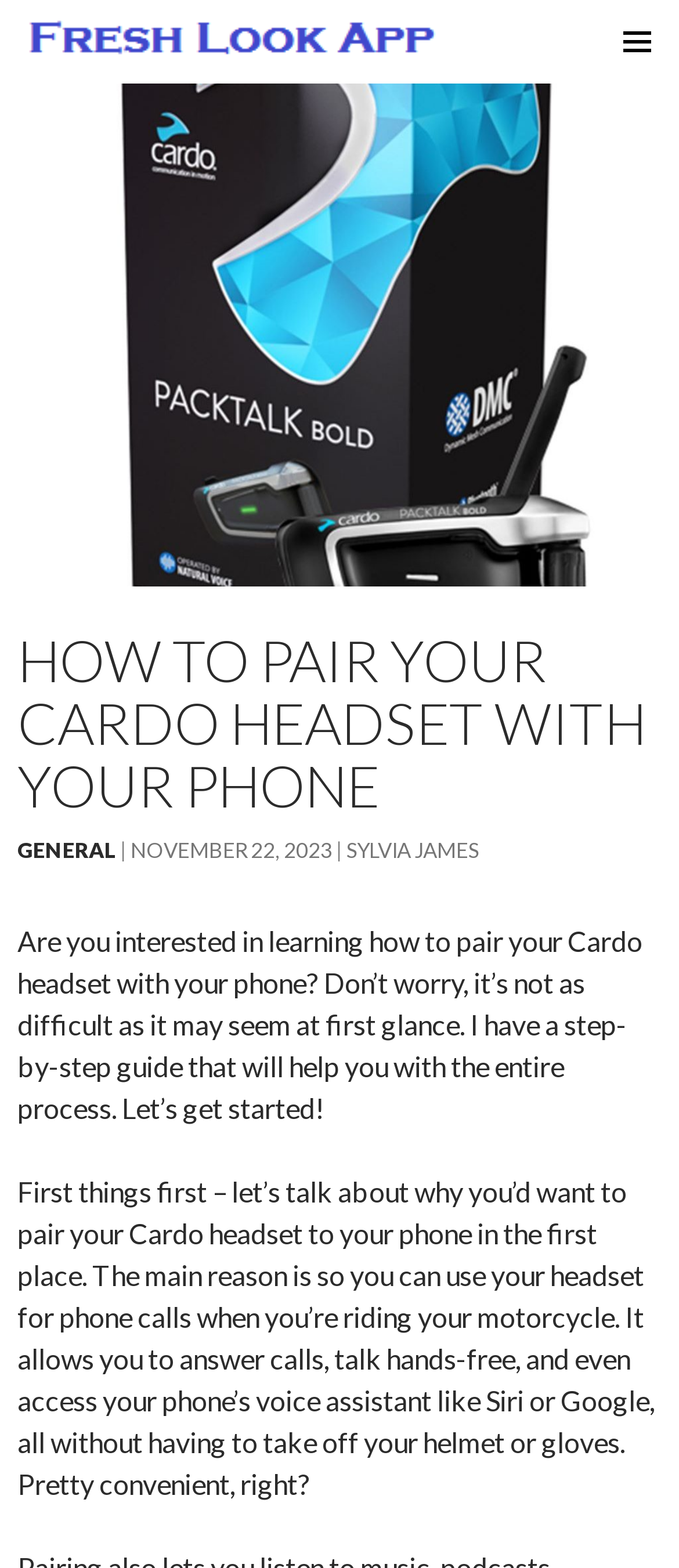Articulate a detailed summary of the webpage's content and design.

The webpage is about pairing a Cardo headset with a phone, providing a step-by-step guide for quick connections and crystal-clear calls. At the top, there is a heading with the title "How to Pair Your Cardo Headset with Your Phone - Fresh Look App". Below it, there is a link to the primary menu, accompanied by an icon. On the top-right corner, there is a "SKIP TO CONTENT" link.

Below the top section, there is a large image that spans the entire width of the page, with the title "How to Pair Your Cardo Headset with Your Phone" overlaid on it. Underneath the image, there is a header section with a heading that repeats the title. To the right of the title, there are three links: "GENERAL", a date "NOVEMBER 22, 2023", and an author's name "SYLVIA JAMES".

The main content of the page starts with a paragraph of text that introduces the topic of pairing a Cardo headset with a phone, followed by a step-by-step guide. The first section of the guide explains the benefits of pairing the headset, including being able to answer calls, talk hands-free, and access the phone's voice assistant while riding a motorcycle.